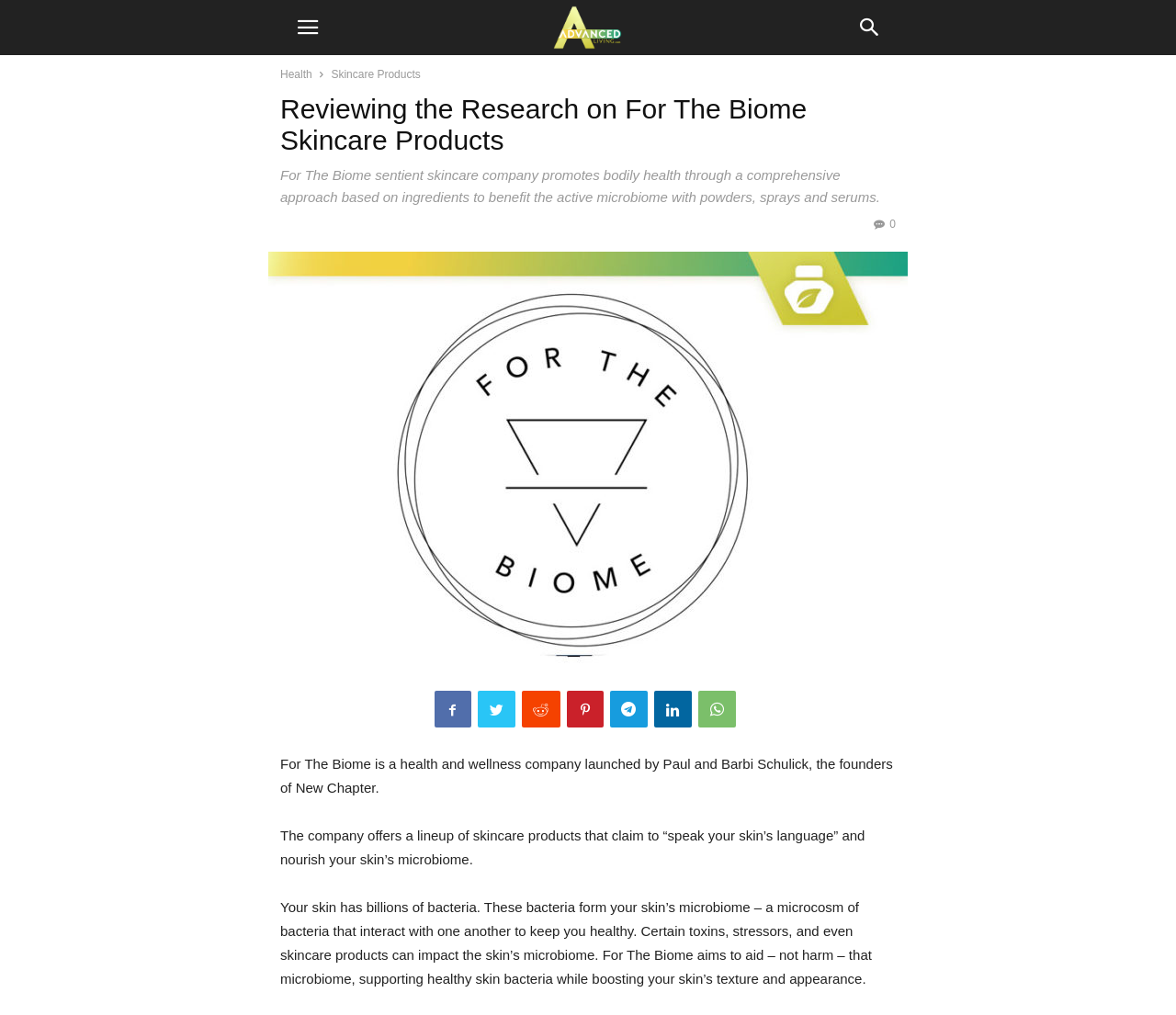Determine the bounding box coordinates for the clickable element to execute this instruction: "Click the  0 link". Provide the coordinates as four float numbers between 0 and 1, i.e., [left, top, right, bottom].

[0.743, 0.214, 0.762, 0.227]